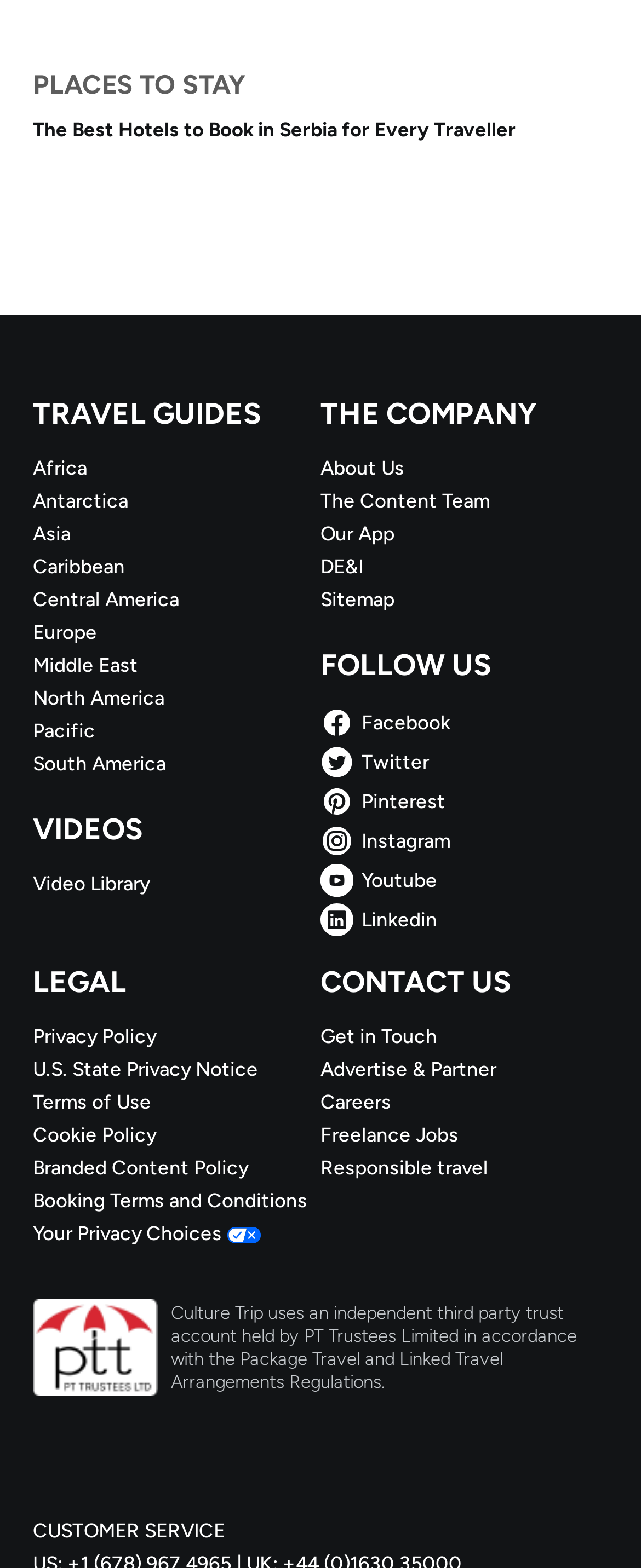What is the purpose of the 'LEGAL' section?
Identify the answer in the screenshot and reply with a single word or phrase.

List legal documents